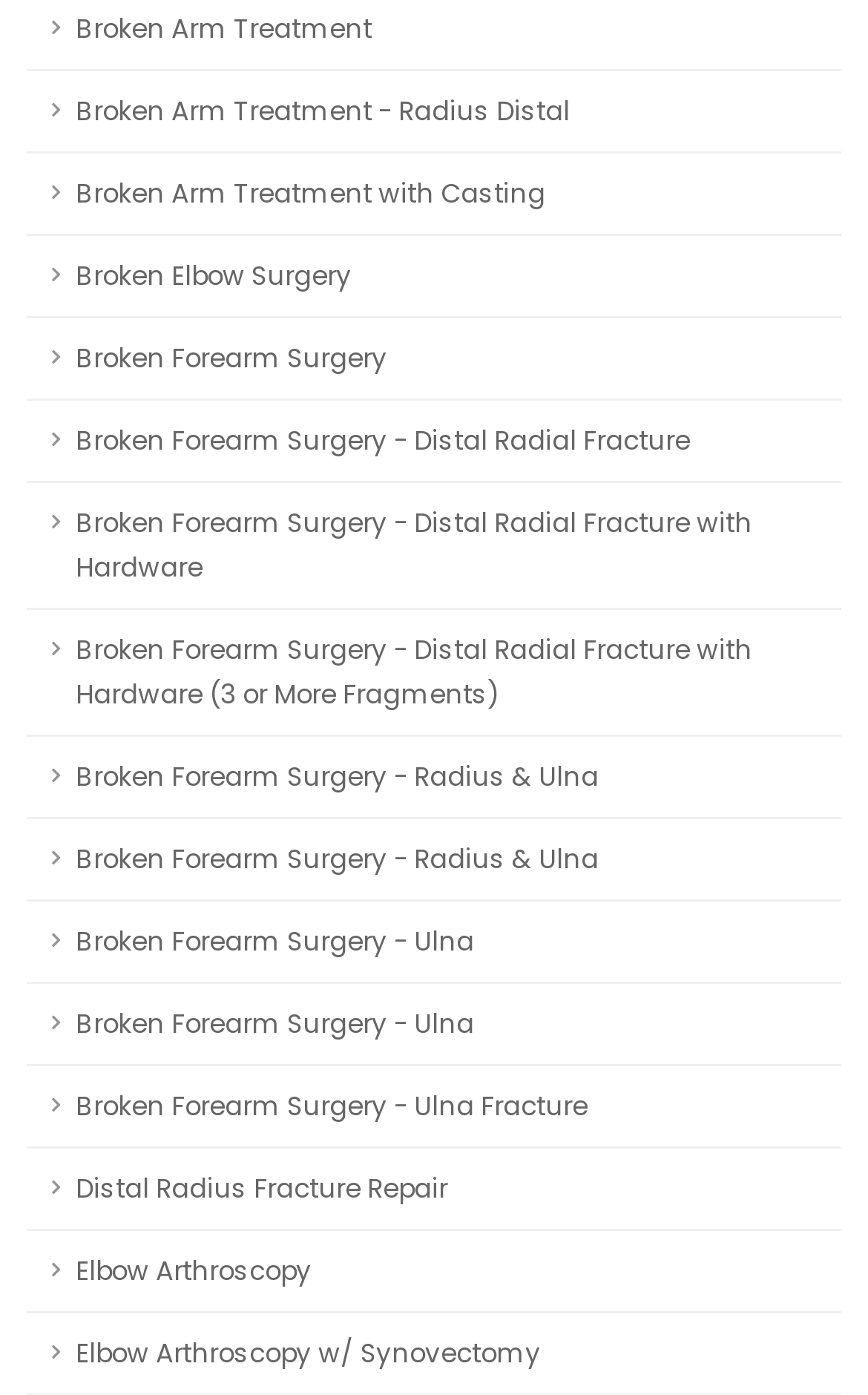Please identify the bounding box coordinates of the element on the webpage that should be clicked to follow this instruction: "Click on Broken Arm Treatment - Radius Distal". The bounding box coordinates should be given as four float numbers between 0 and 1, formatted as [left, top, right, bottom].

[0.031, 0.05, 0.969, 0.109]